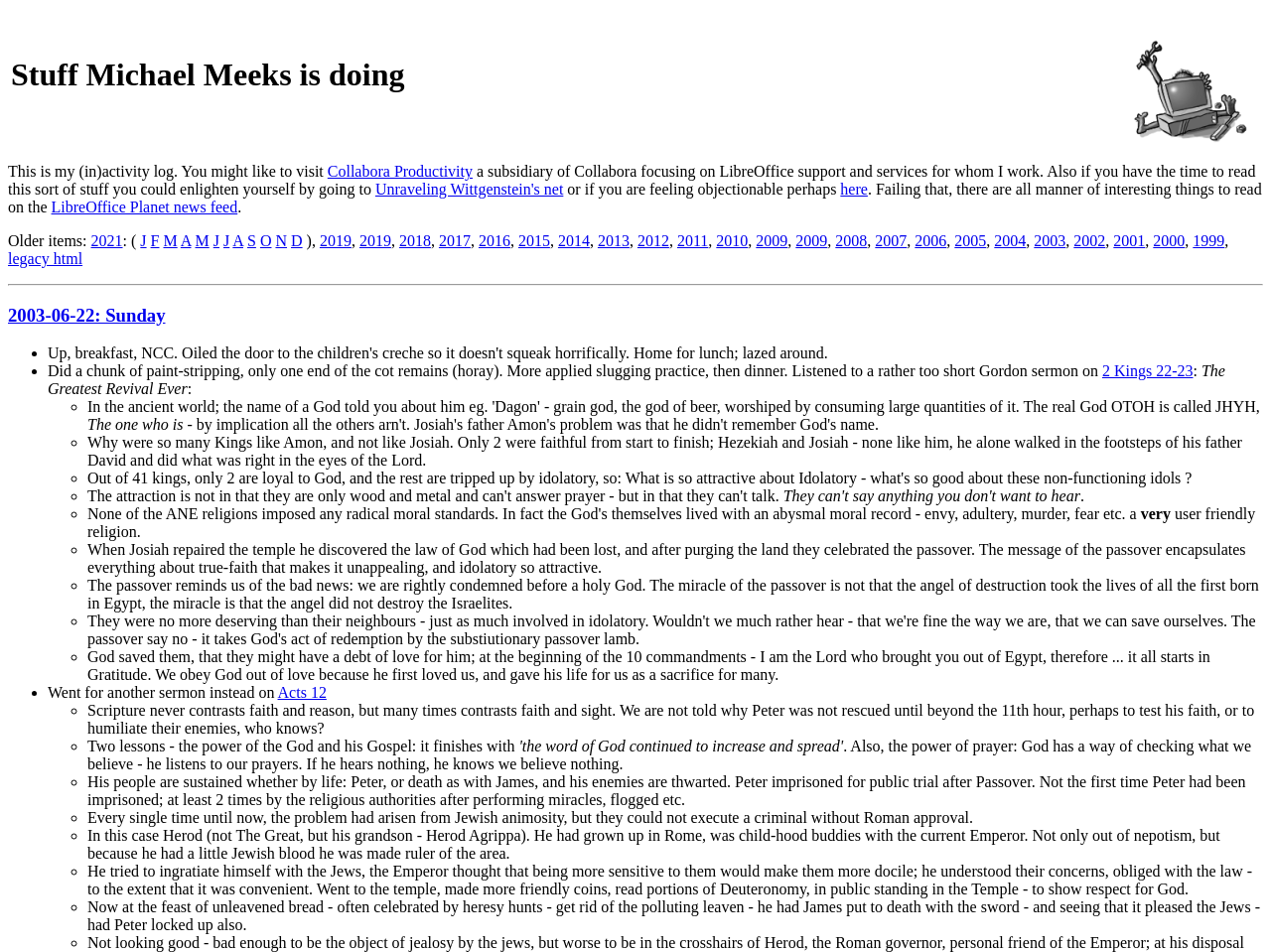Locate the bounding box coordinates of the clickable area needed to fulfill the instruction: "Read the article".

None